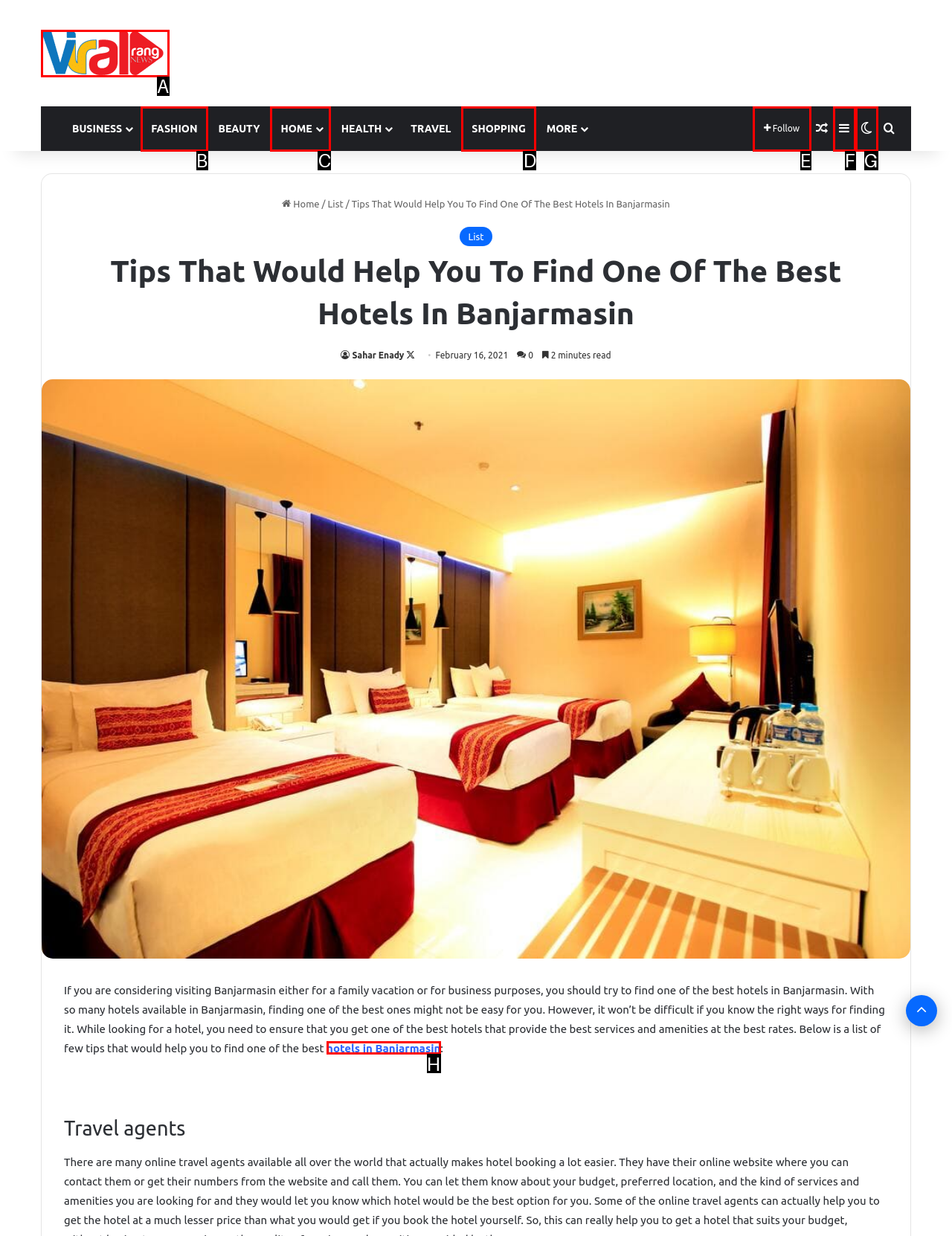Identify the HTML element that best matches the description: hotels in Banjarmasin. Provide your answer by selecting the corresponding letter from the given options.

H